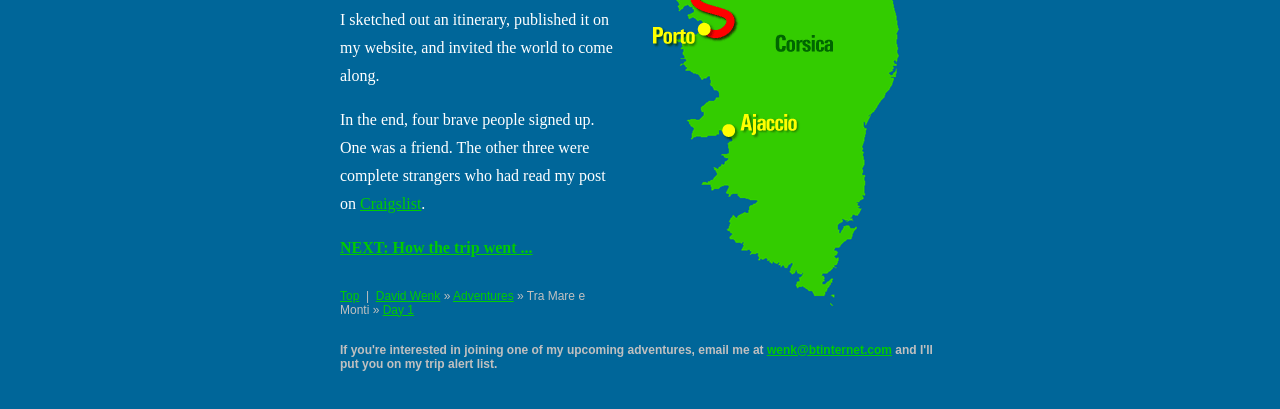How many people signed up for the trip? Analyze the screenshot and reply with just one word or a short phrase.

Four